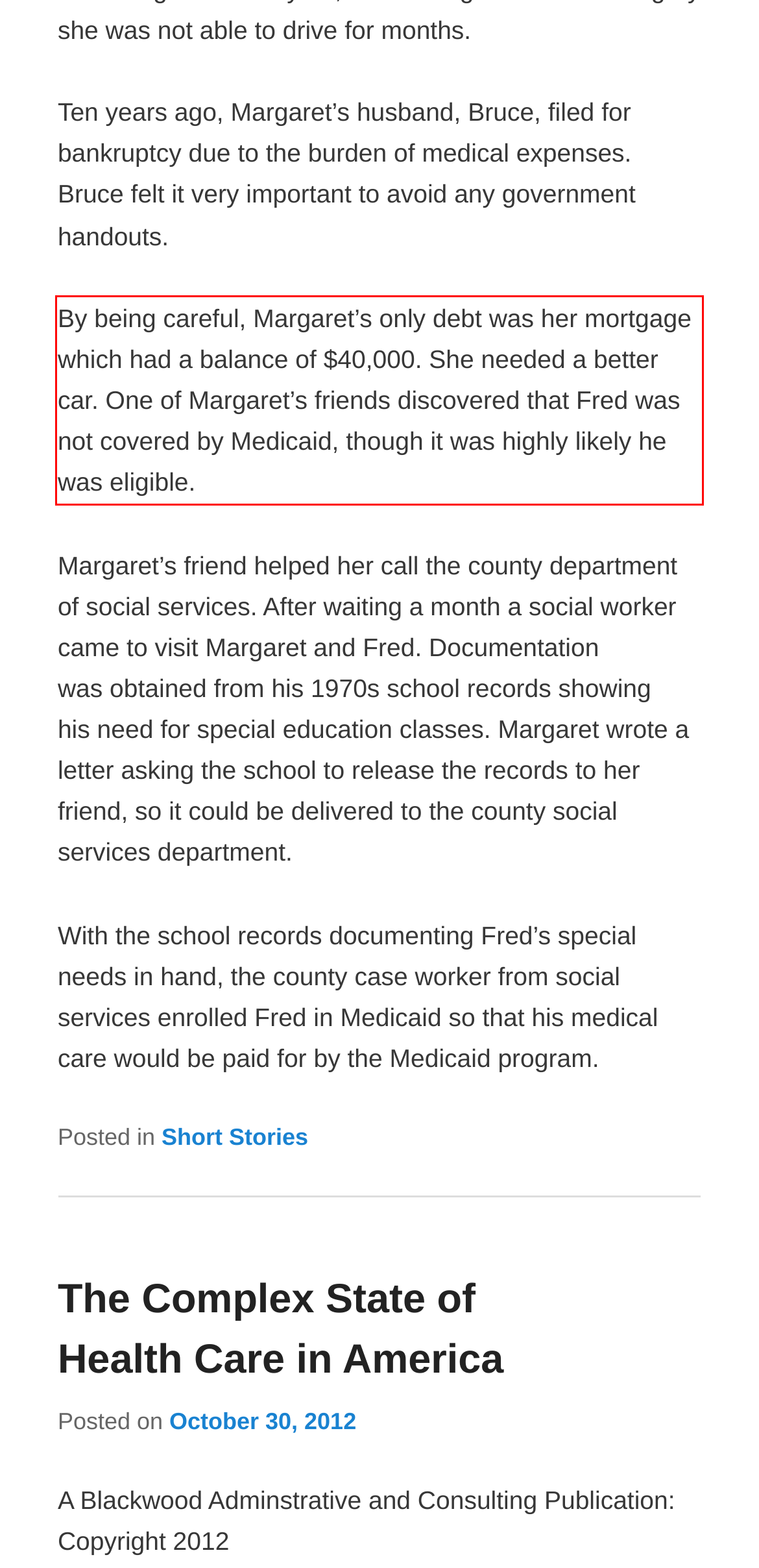You are given a screenshot of a webpage with a UI element highlighted by a red bounding box. Please perform OCR on the text content within this red bounding box.

By being careful, Margaret’s only debt was her mortgage which had a balance of $40,000. She needed a better car. One of Margaret’s friends discovered that Fred was not covered by Medicaid, though it was highly likely he was eligible.